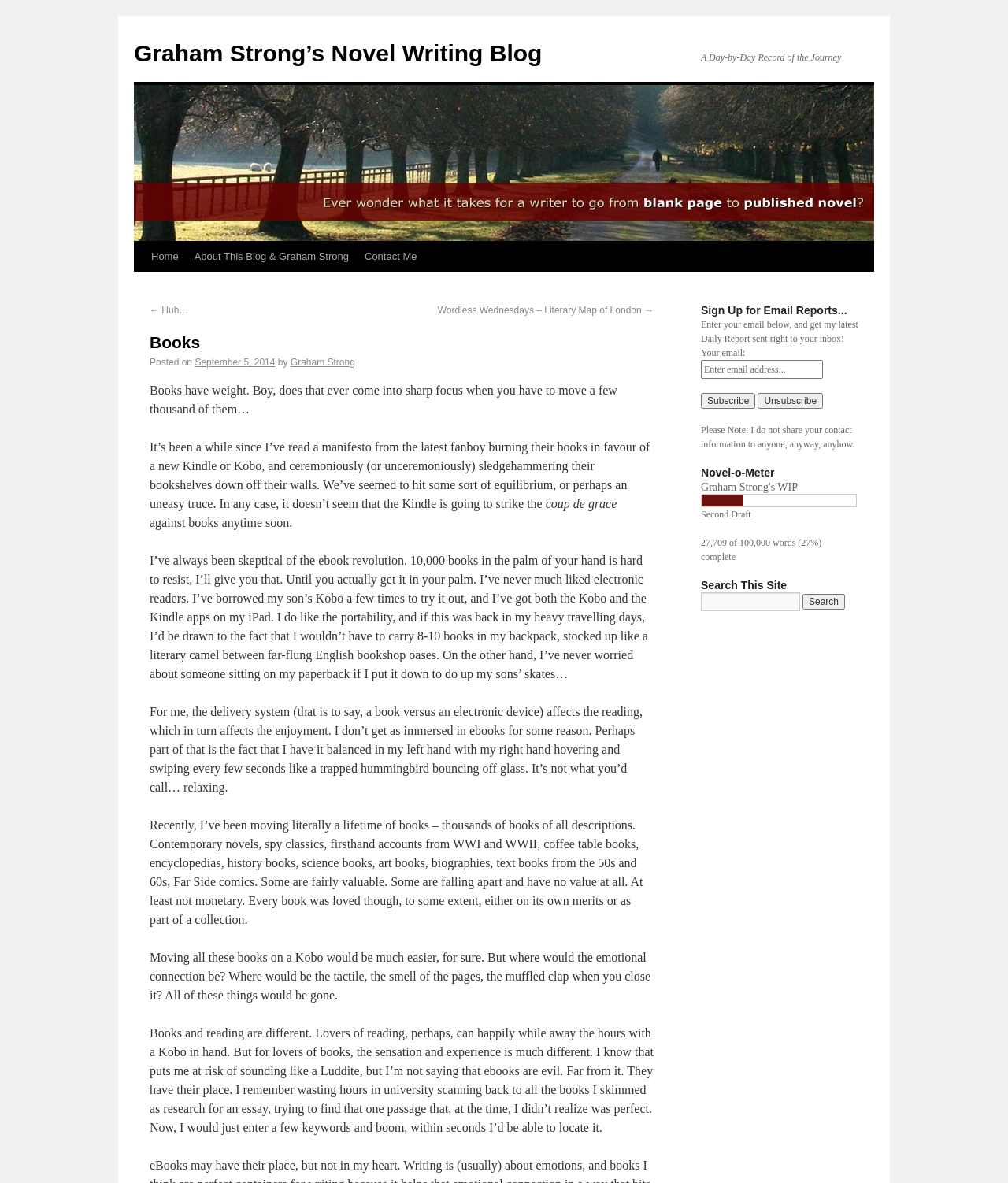Select the bounding box coordinates of the element I need to click to carry out the following instruction: "Read the article '7 Business Trends To Keep Up With in 2024'".

None